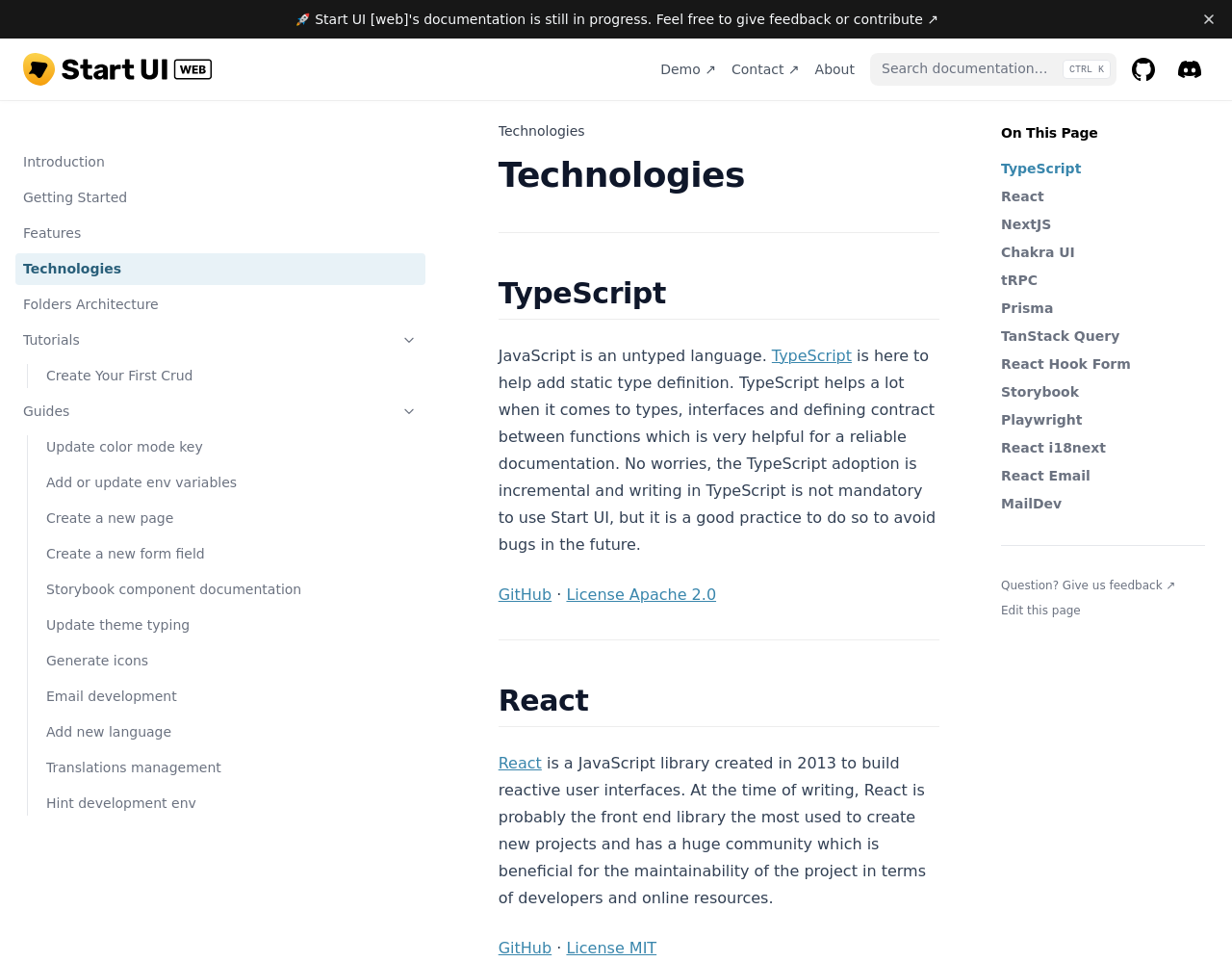Identify the bounding box for the UI element specified in this description: "Create a new page". The coordinates must be four float numbers between 0 and 1, formatted as [left, top, right, bottom].

[0.031, 0.512, 0.178, 0.545]